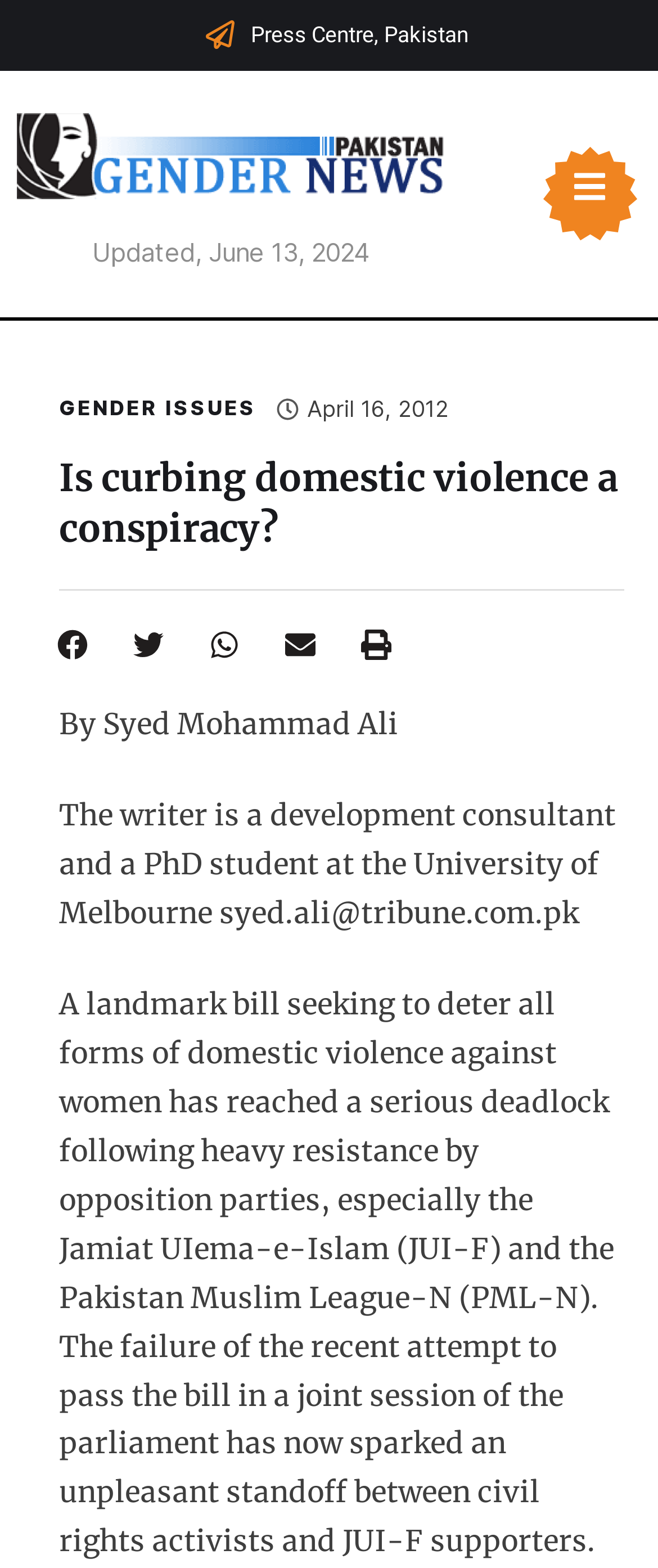What is the date of the article?
Answer with a single word or short phrase according to what you see in the image.

April 16, 2012